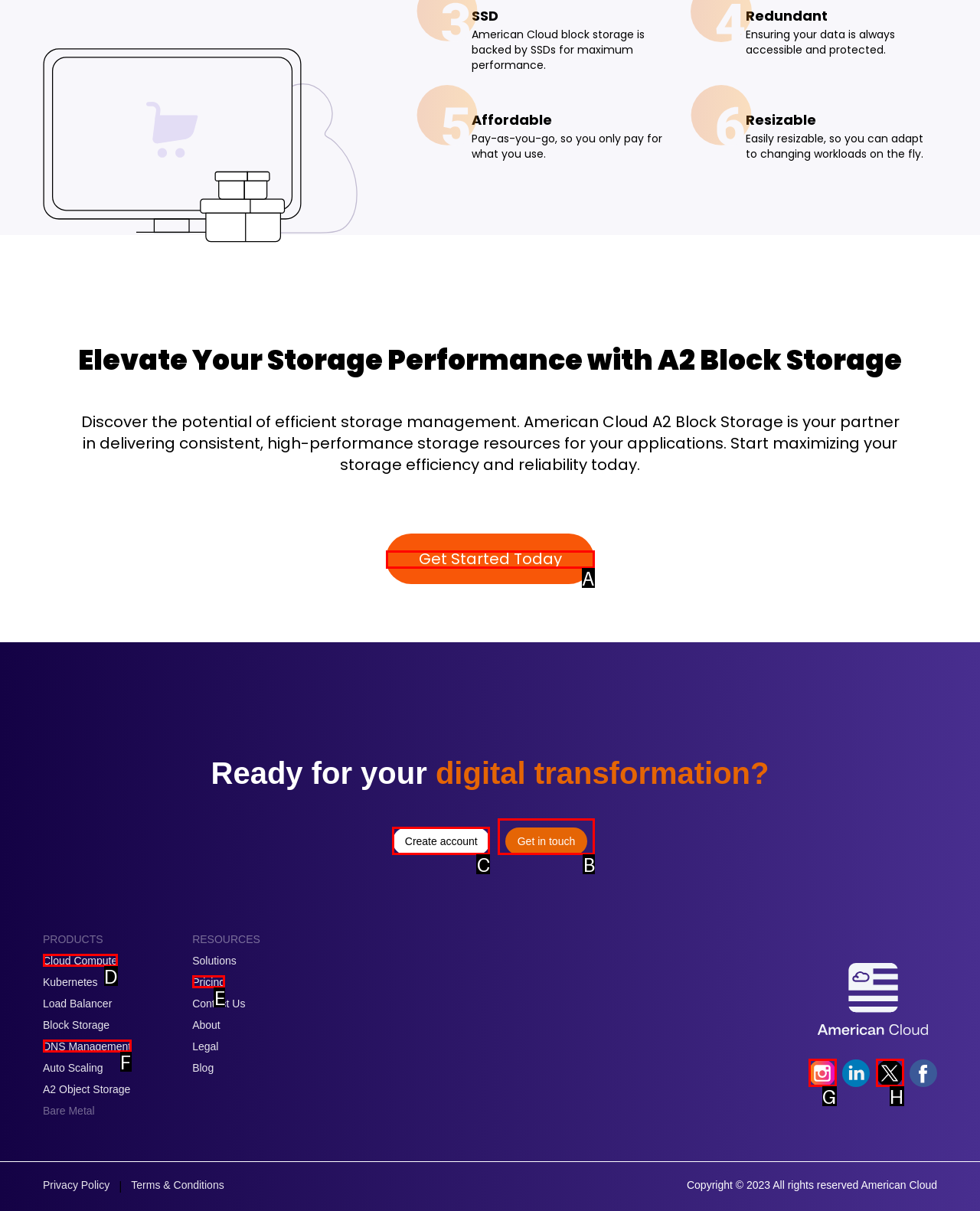Tell me which one HTML element I should click to complete the following task: Get in touch with American Cloud Answer with the option's letter from the given choices directly.

B